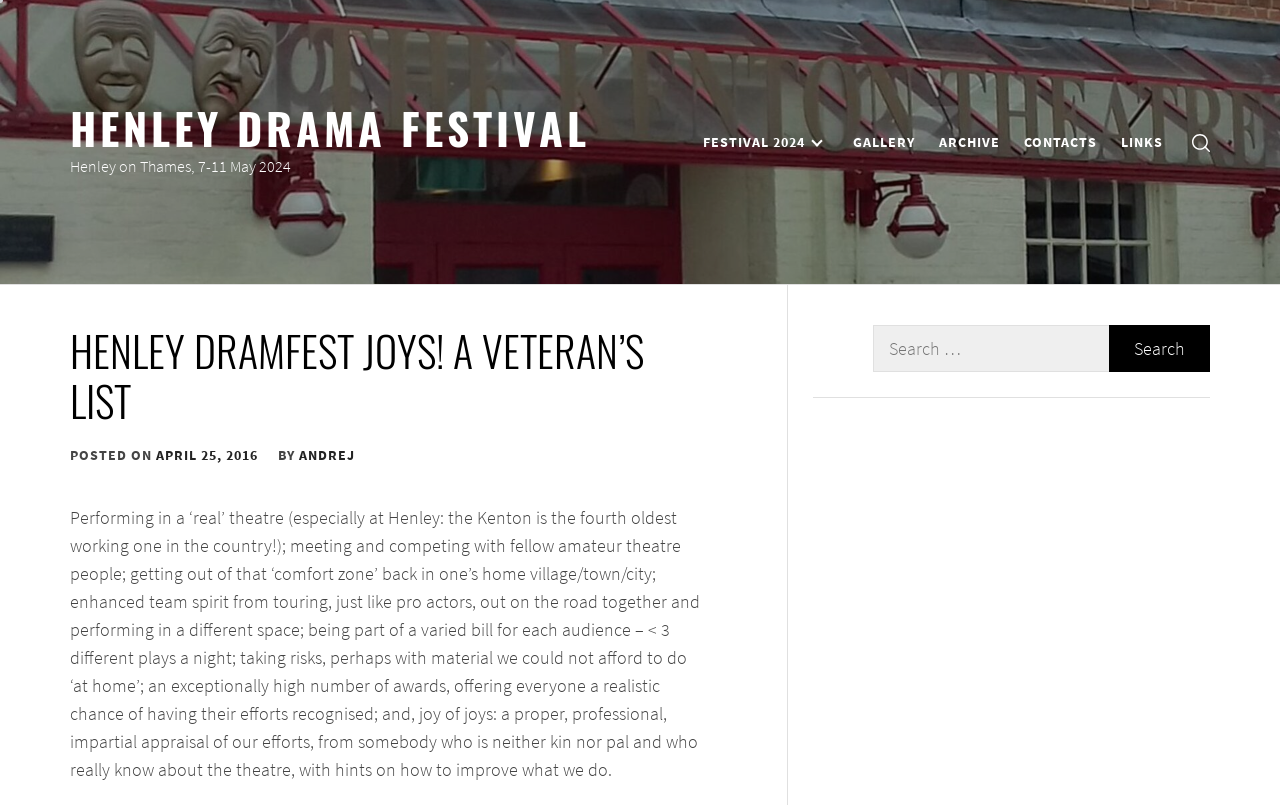Pinpoint the bounding box coordinates of the clickable area necessary to execute the following instruction: "Search for something". The coordinates should be given as four float numbers between 0 and 1, namely [left, top, right, bottom].

[0.931, 0.16, 0.945, 0.193]